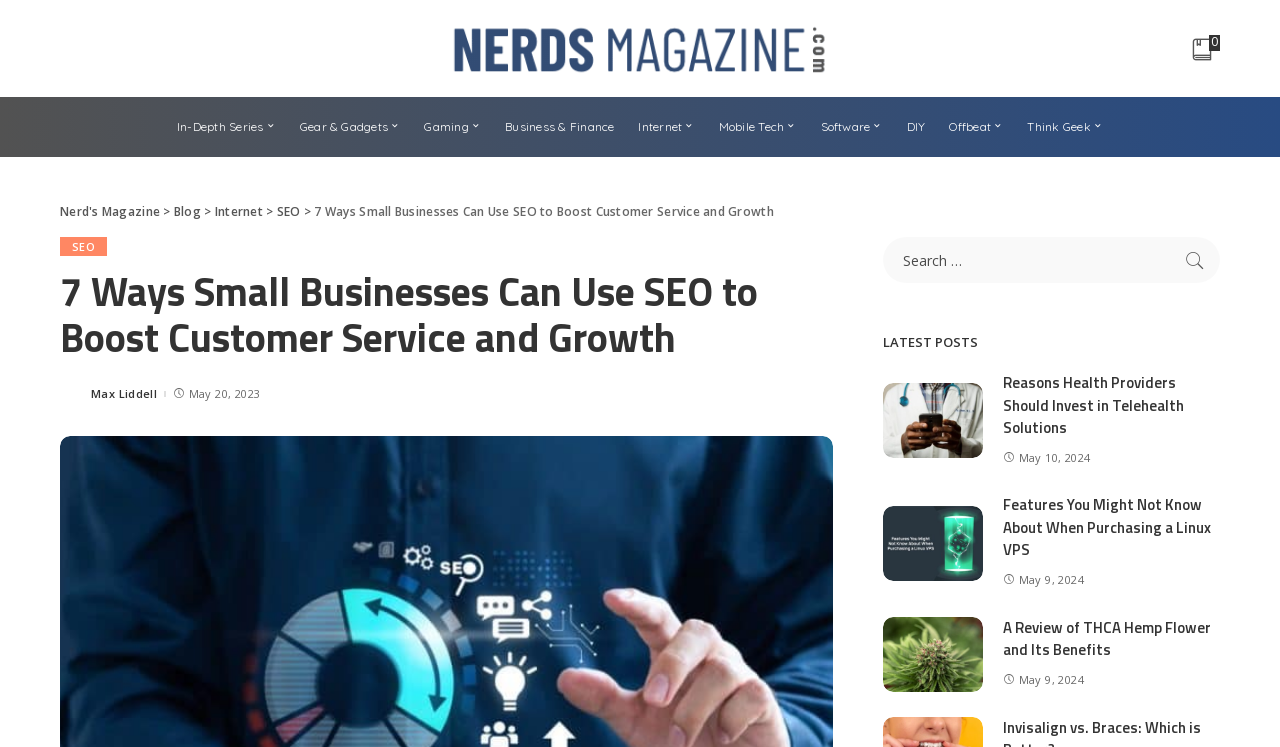Offer a meticulous description of the webpage's structure and content.

This webpage is about Nerd's Magazine, a technology-focused online publication. At the top, there is a logo and a navigation menu with various categories such as In-Depth Series, Gear & Gadgets, Gaming, Business & Finance, and more. Below the navigation menu, there is a search bar with a search button.

The main content of the page is divided into two sections. On the left, there is a featured article titled "7 Ways Small Businesses Can Use SEO to Boost Customer Service and Growth" with a heading, a brief summary, and an image of the author, Max Liddell. The article is dated May 20, 2023.

On the right, there is a section titled "LATEST POSTS" with a list of recent articles. Each article has a title, a brief summary, and an image. The articles are dated May 10, 2024, and May 9, 2024, with topics ranging from telehealth solutions to Linux VPS features and THCA hemp flower benefits.

Throughout the page, there are various links to different categories, articles, and the magazine's homepage. The overall layout is organized, with clear headings and concise text, making it easy to navigate and find relevant information.